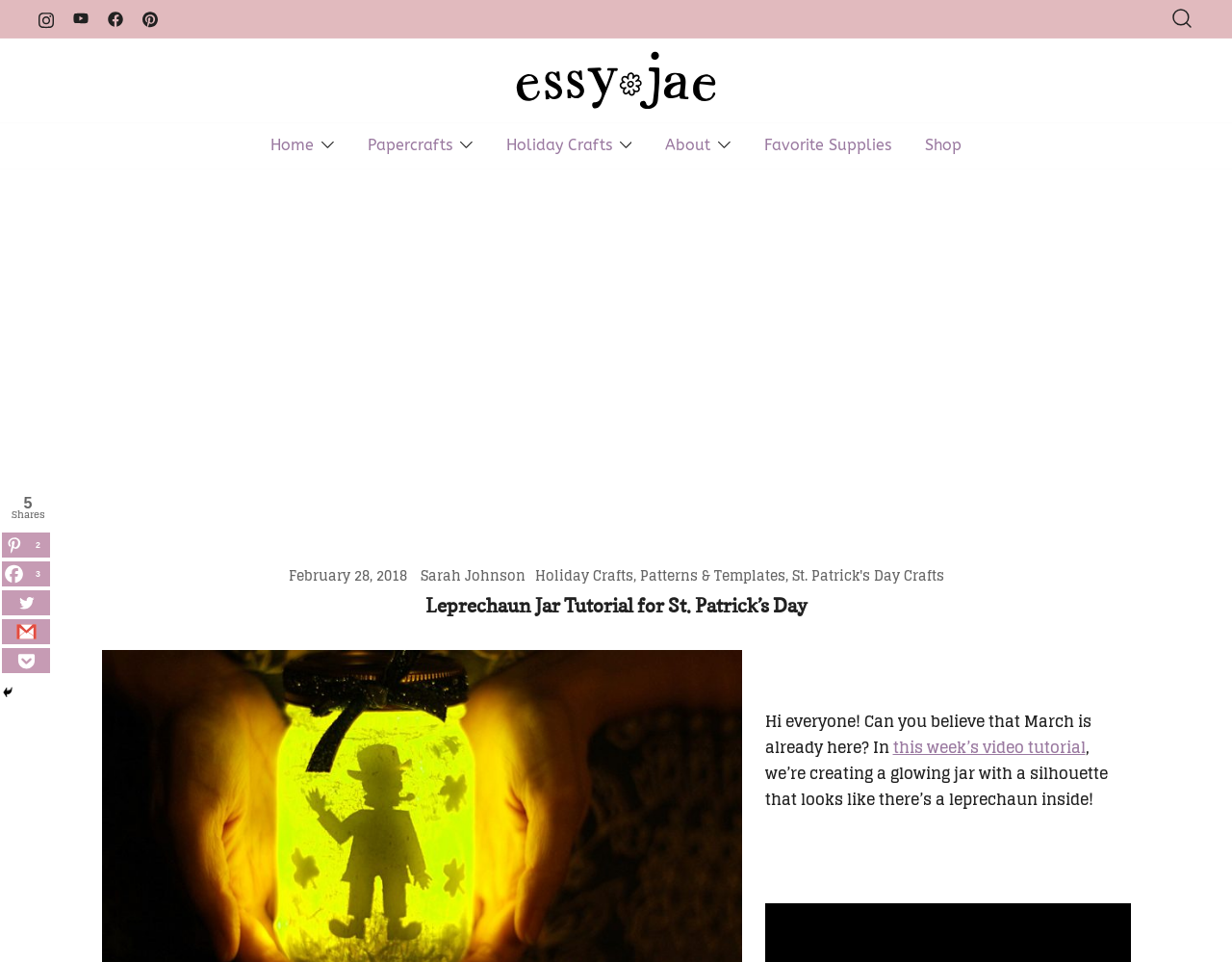What social media platforms are available for sharing?
Based on the screenshot, provide a one-word or short-phrase response.

Pinterest, Facebook, Twitter, Gmail, Pocket